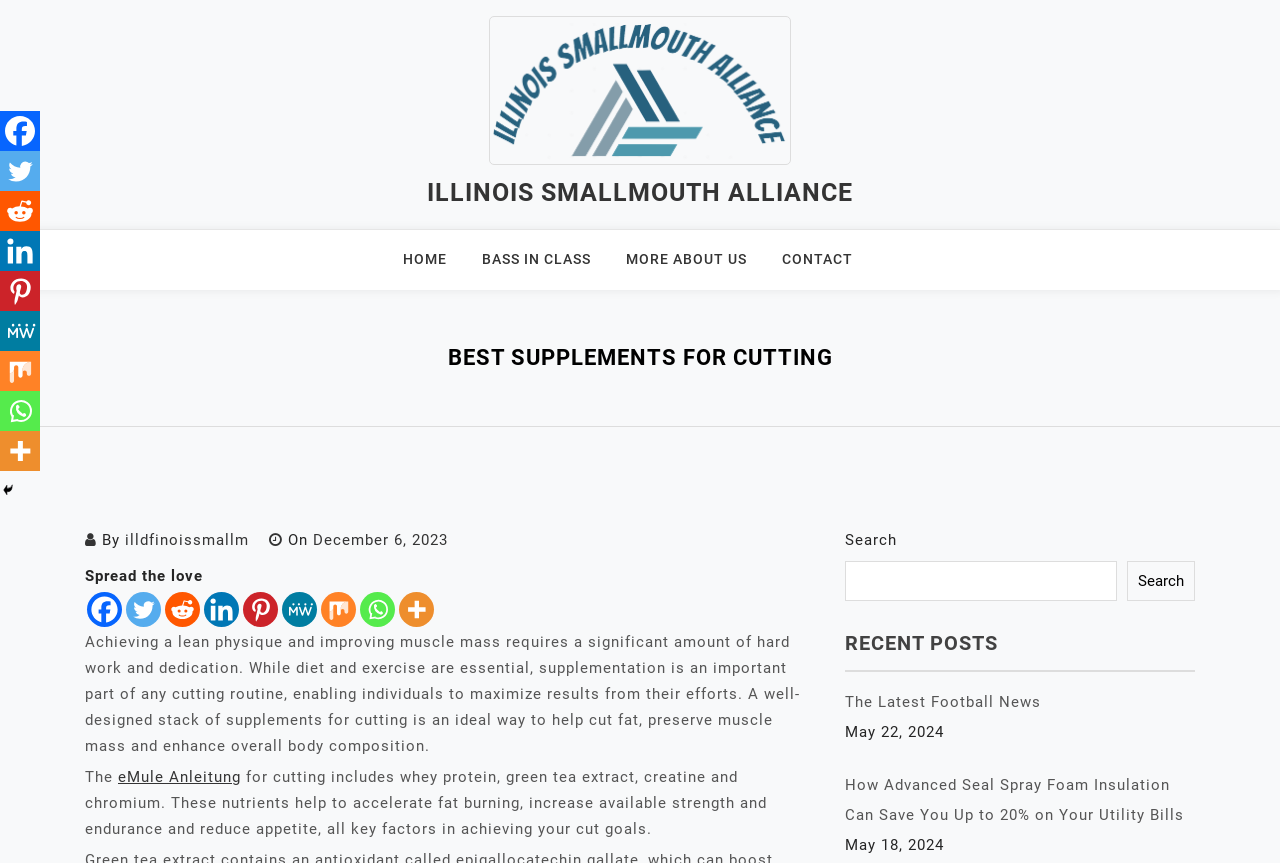Please identify the bounding box coordinates of the area that needs to be clicked to fulfill the following instruction: "Search for something."

[0.66, 0.65, 0.873, 0.696]